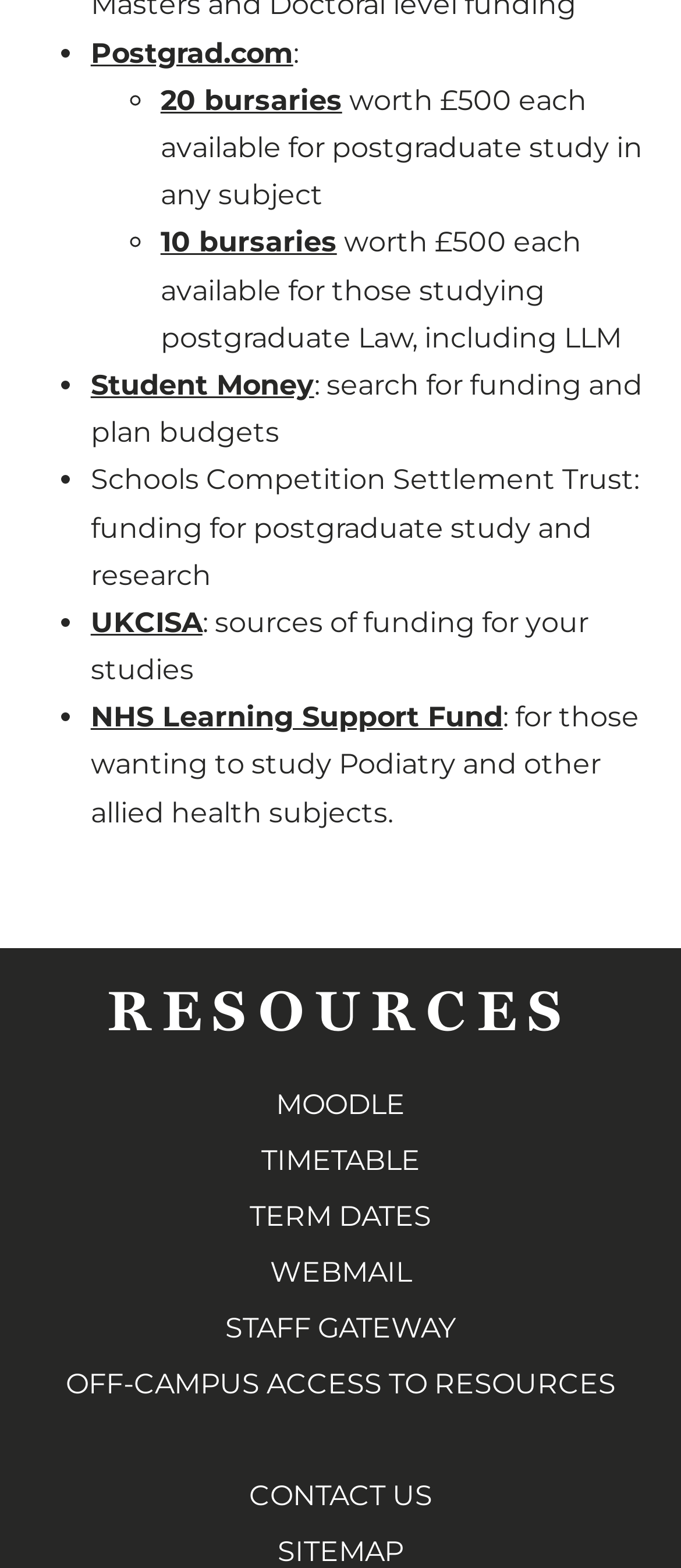Identify and provide the bounding box coordinates of the UI element described: "NHS Learning Support Fund". The coordinates should be formatted as [left, top, right, bottom], with each number being a float between 0 and 1.

[0.133, 0.447, 0.738, 0.468]